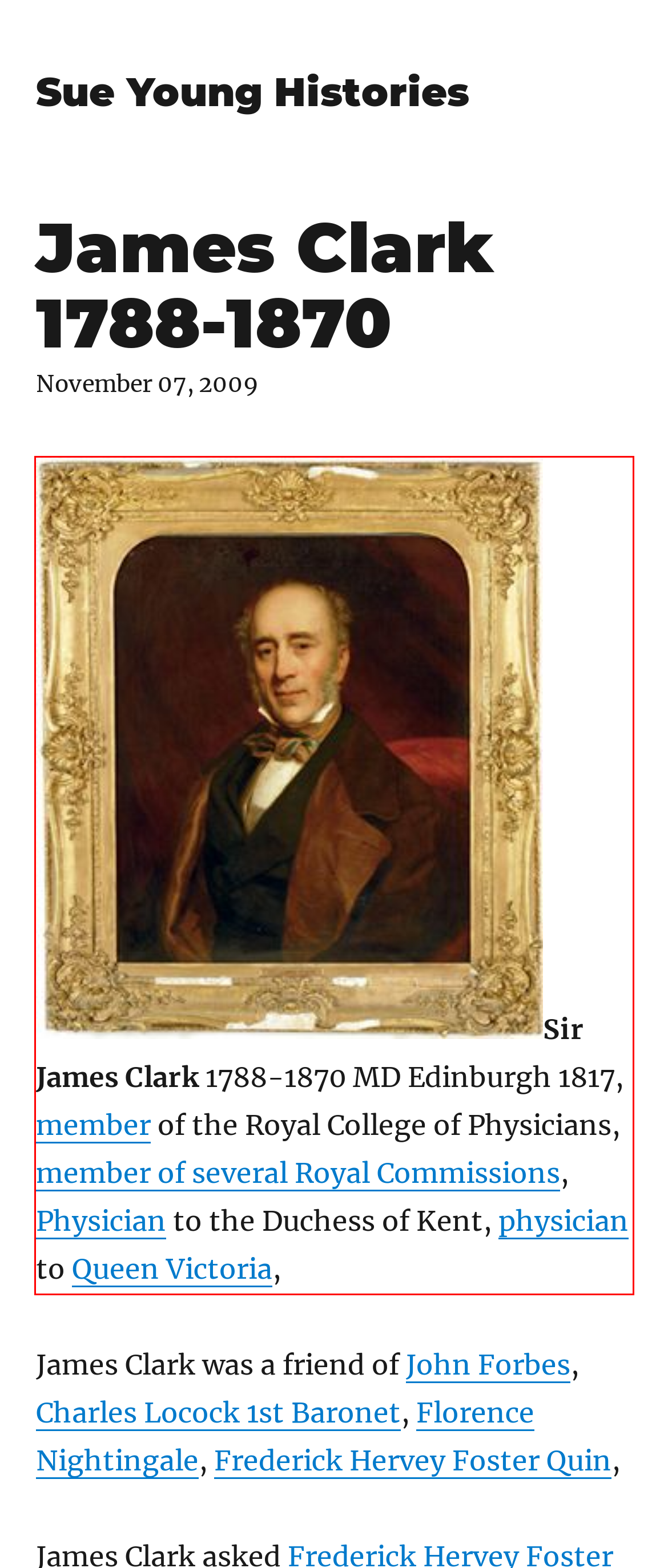View the screenshot of the webpage and identify the UI element surrounded by a red bounding box. Extract the text contained within this red bounding box.

Sir James Clark 1788-1870 MD Edinburgh 1817, member of the Royal College of Physicians, member of several Royal Commissions, Physician to the Duchess of Kent, physician to Queen Victoria,